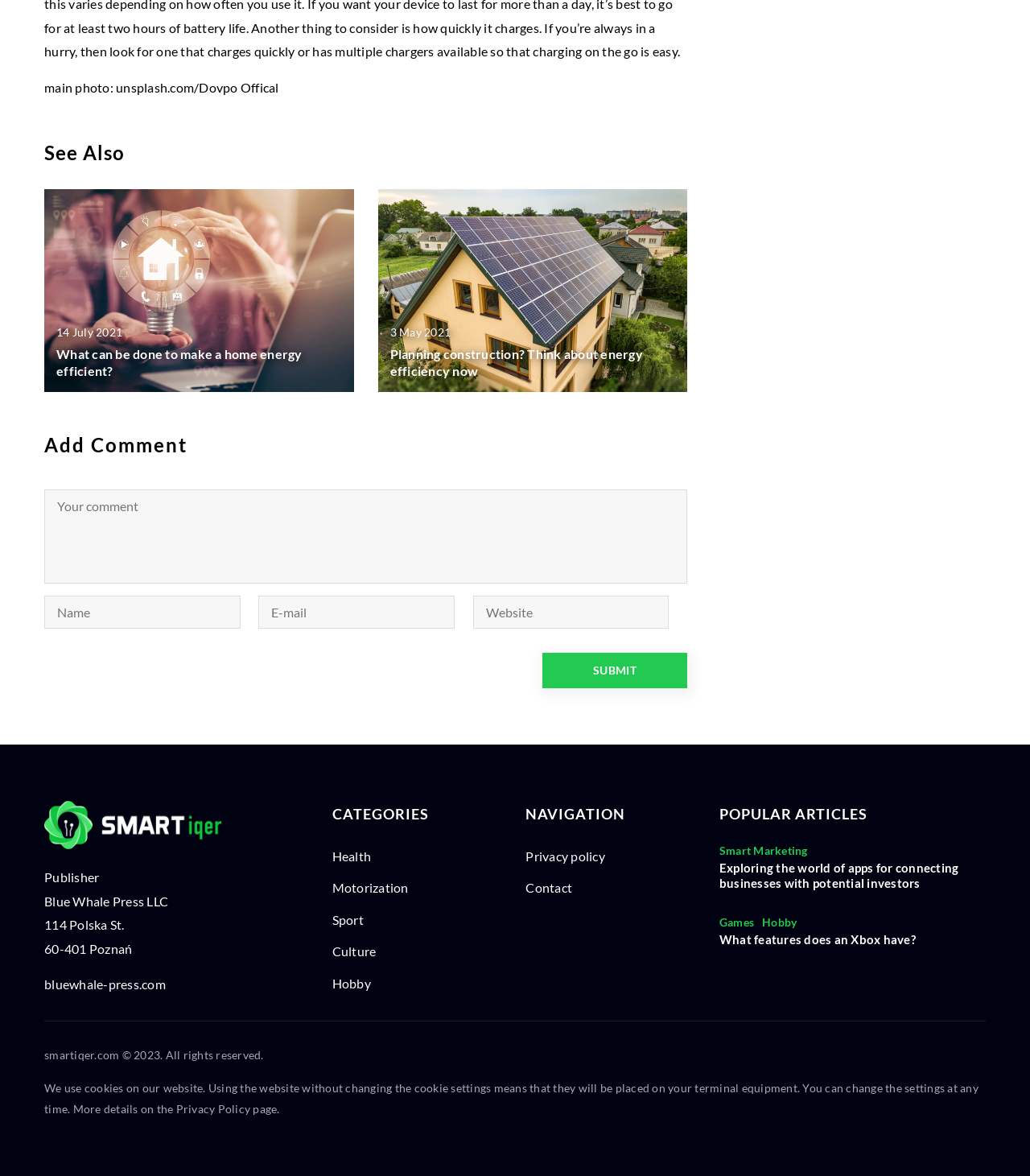Determine the bounding box coordinates of the clickable region to execute the instruction: "Click on the 'What can be done to make a home energy efficient?' link". The coordinates should be four float numbers between 0 and 1, denoted as [left, top, right, bottom].

[0.043, 0.161, 0.343, 0.333]